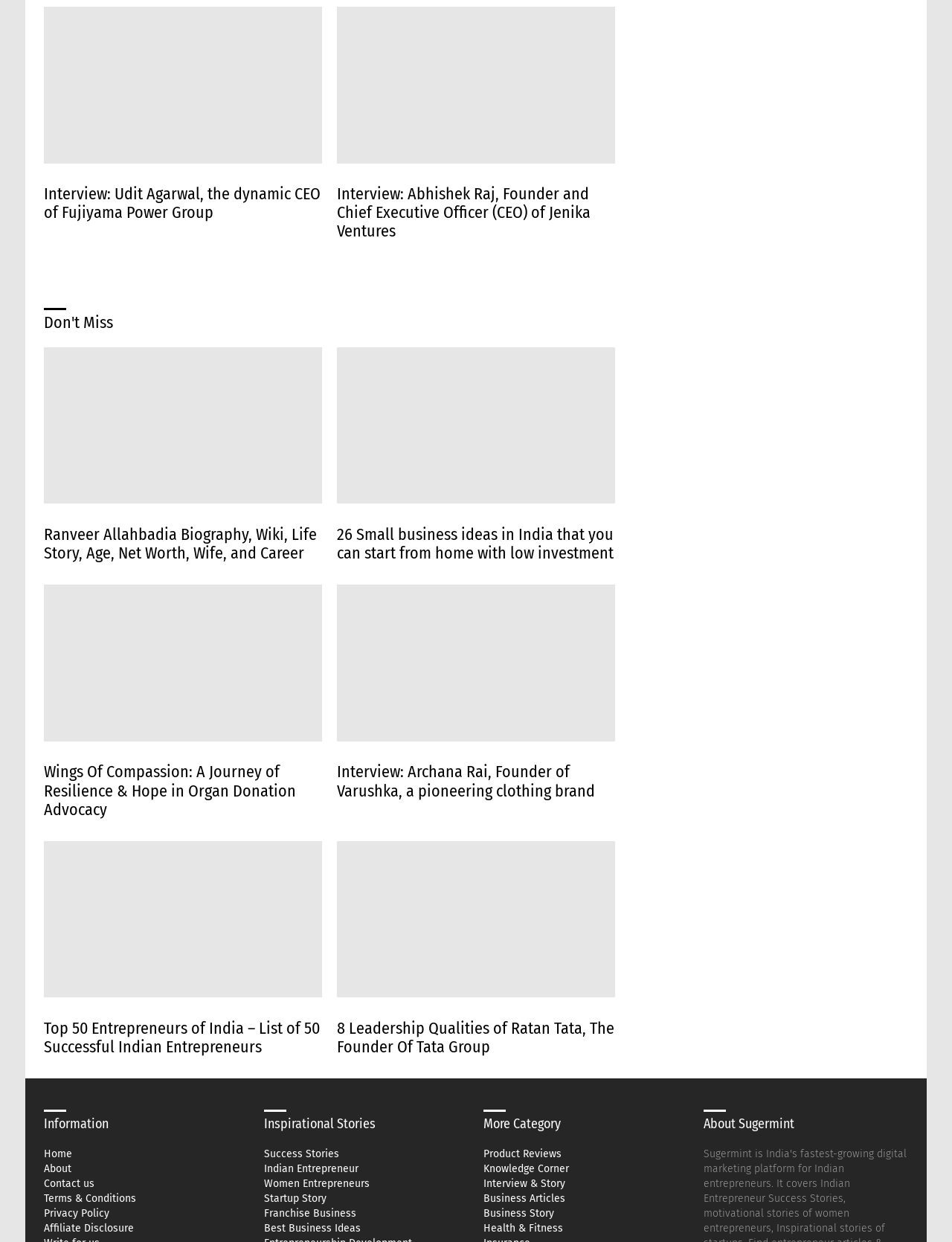Can you find the bounding box coordinates of the area I should click to execute the following instruction: "Explore inspirational stories"?

[0.277, 0.894, 0.492, 0.911]